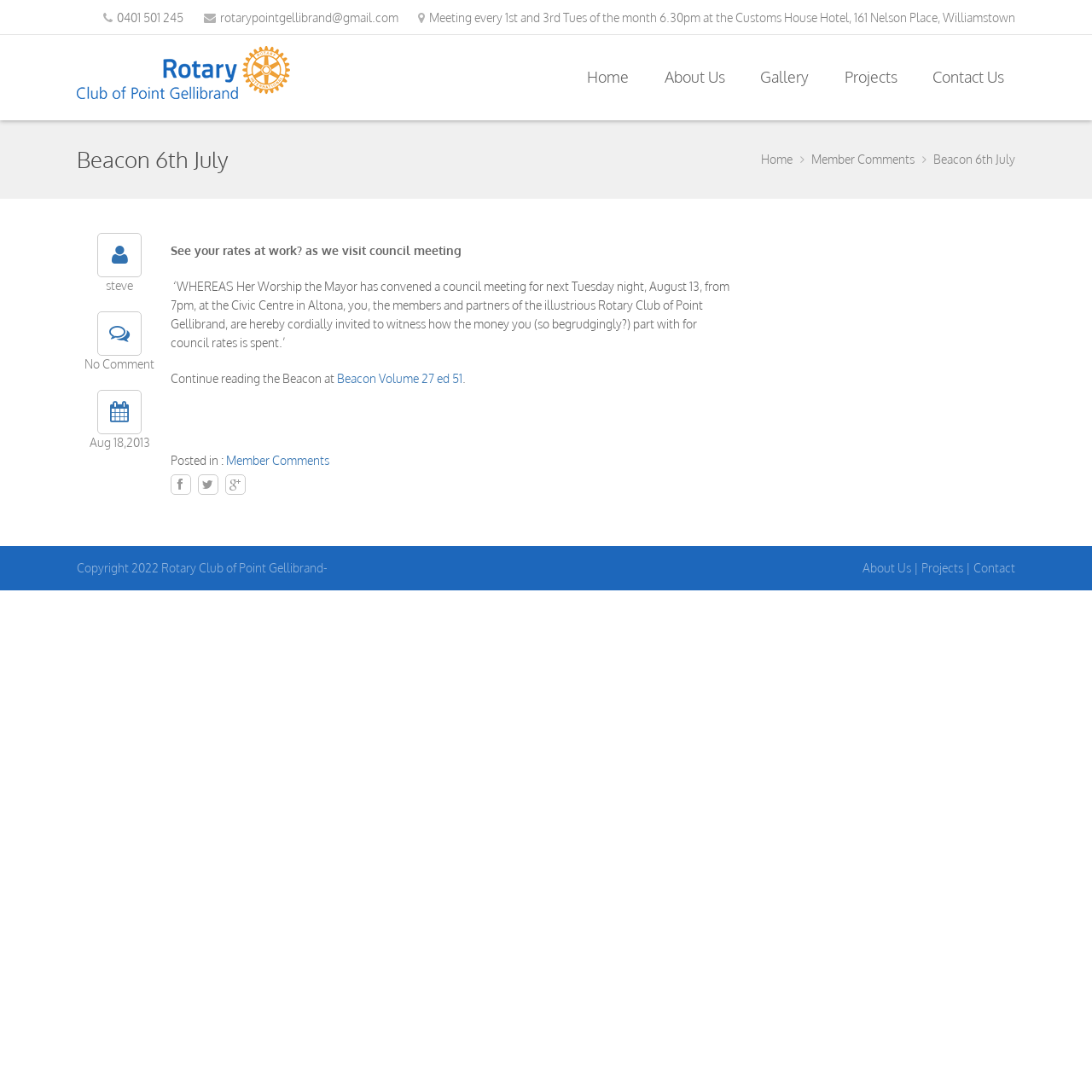Answer briefly with one word or phrase:
What is the email address of the Rotary Club of Point Gellibrand?

rotarypointgellibrand@gmail.com